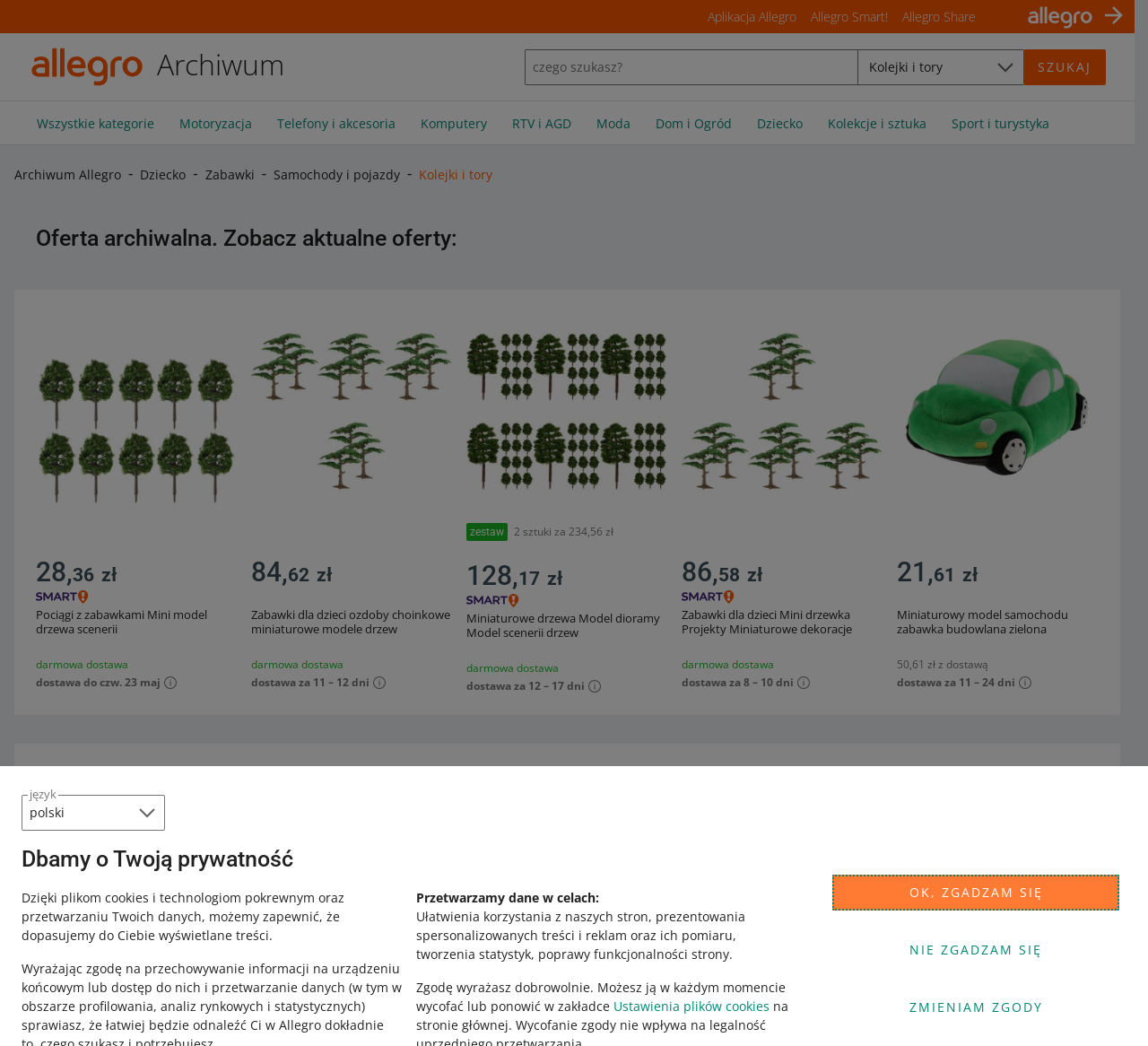What is the delivery time for the third product?
Provide a thorough and detailed answer to the question.

I looked at the third product image and found the delivery information 'dostawa za 12 – 17 dni' below it, so the delivery time for the third product is 12 – 17 dni.